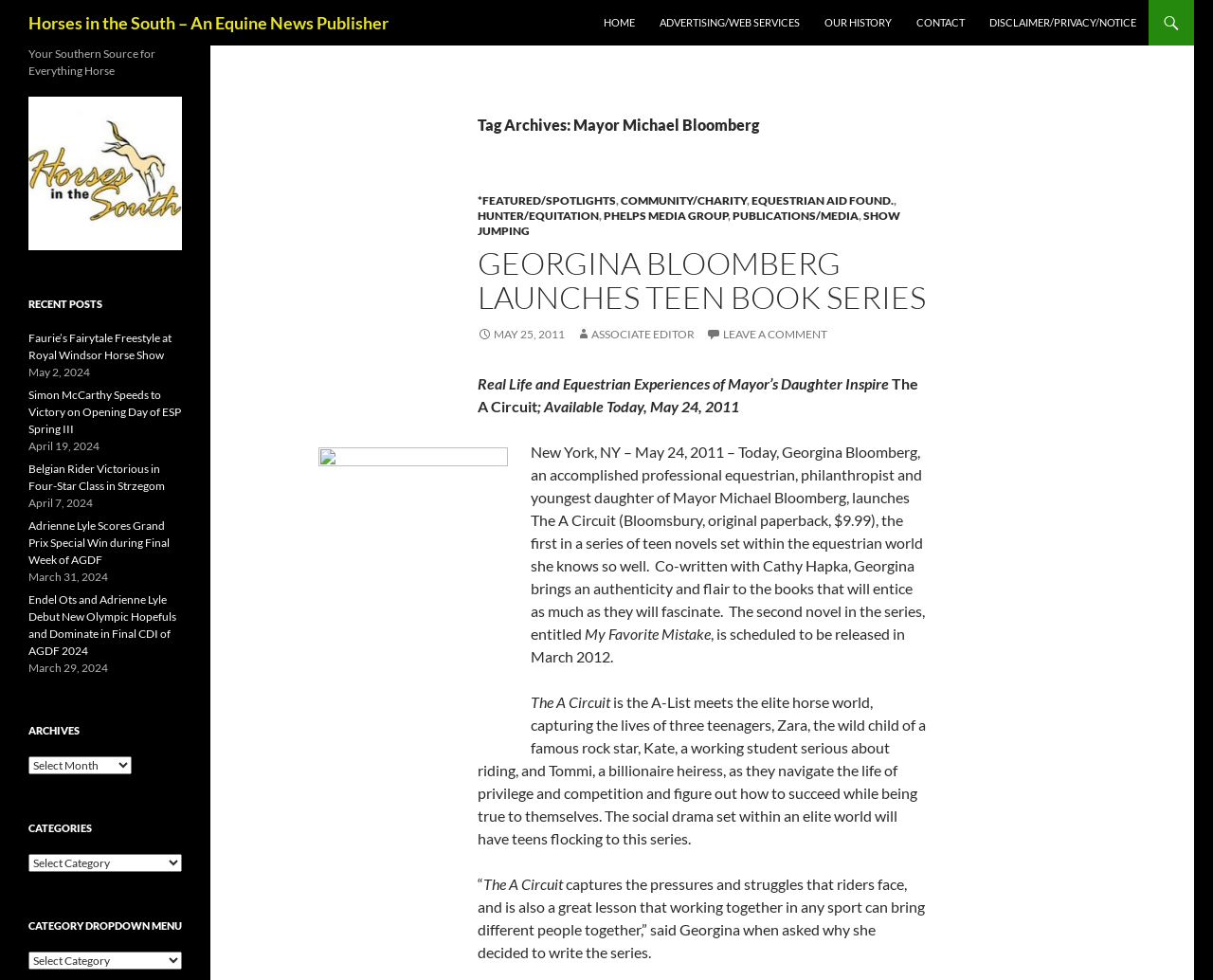Determine the bounding box coordinates of the section I need to click to execute the following instruction: "download the file". Provide the coordinates as four float numbers between 0 and 1, i.e., [left, top, right, bottom].

None